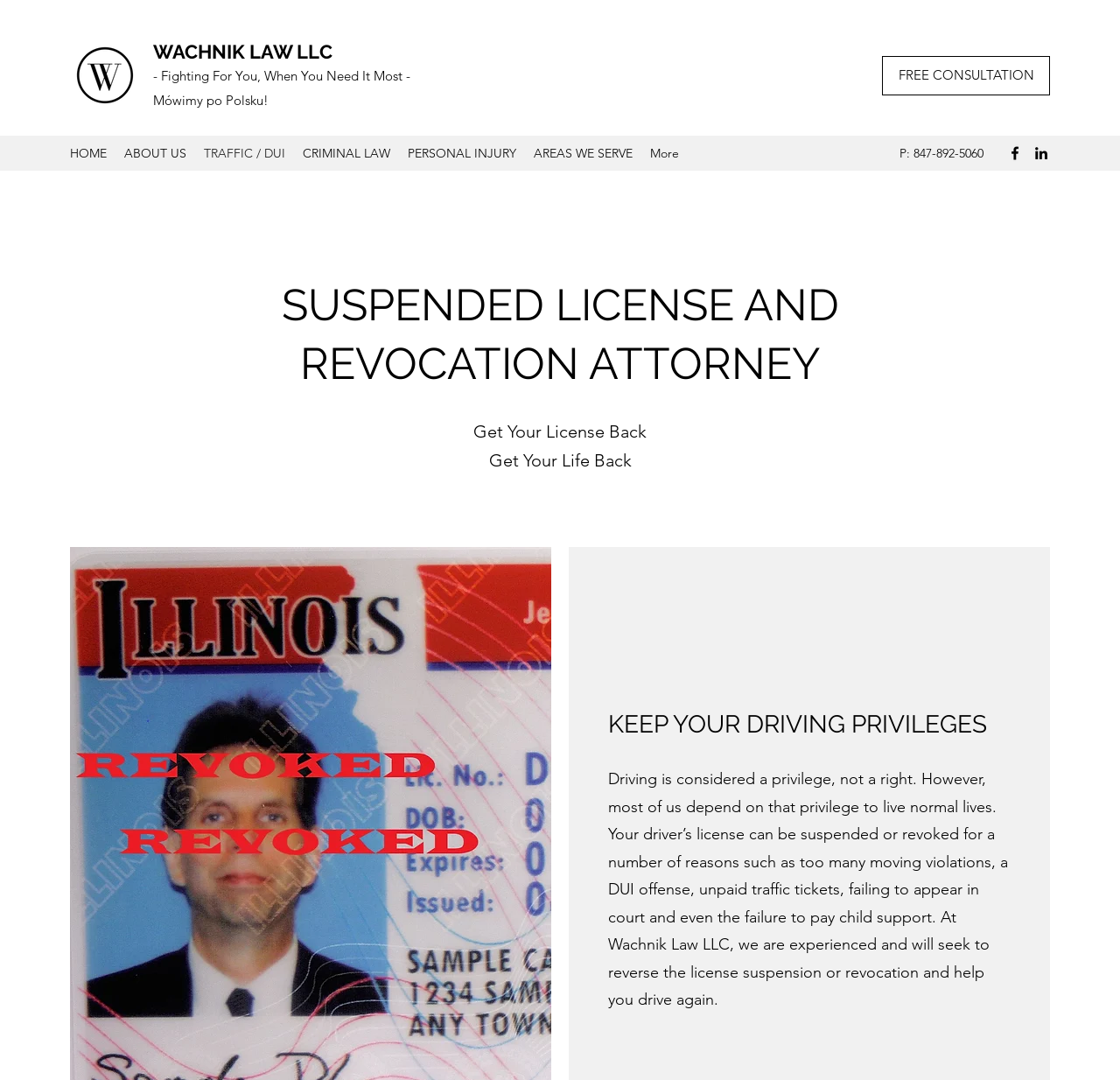Provide a thorough and detailed response to the question by examining the image: 
What is the language spoken by the law firm?

The law firm mentions that they speak Polish, as indicated by the StaticText element 'Mówimy po Polsku!' with bounding box coordinates [0.137, 0.085, 0.24, 0.101], which translates to 'We speak Polish!' in English.